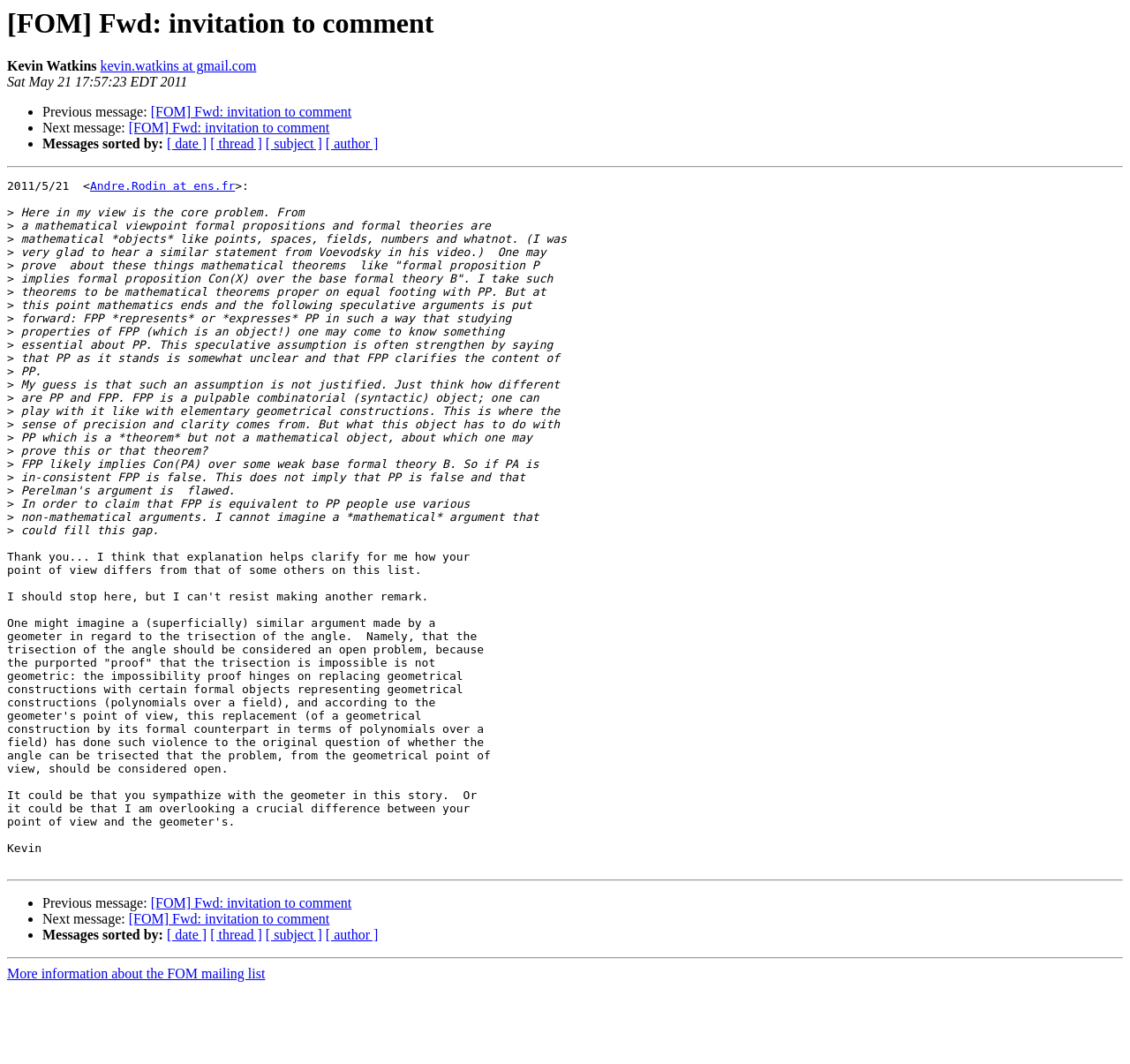Please reply to the following question using a single word or phrase: 
What is the topic of the email discussion?

Formal propositions and formal theories